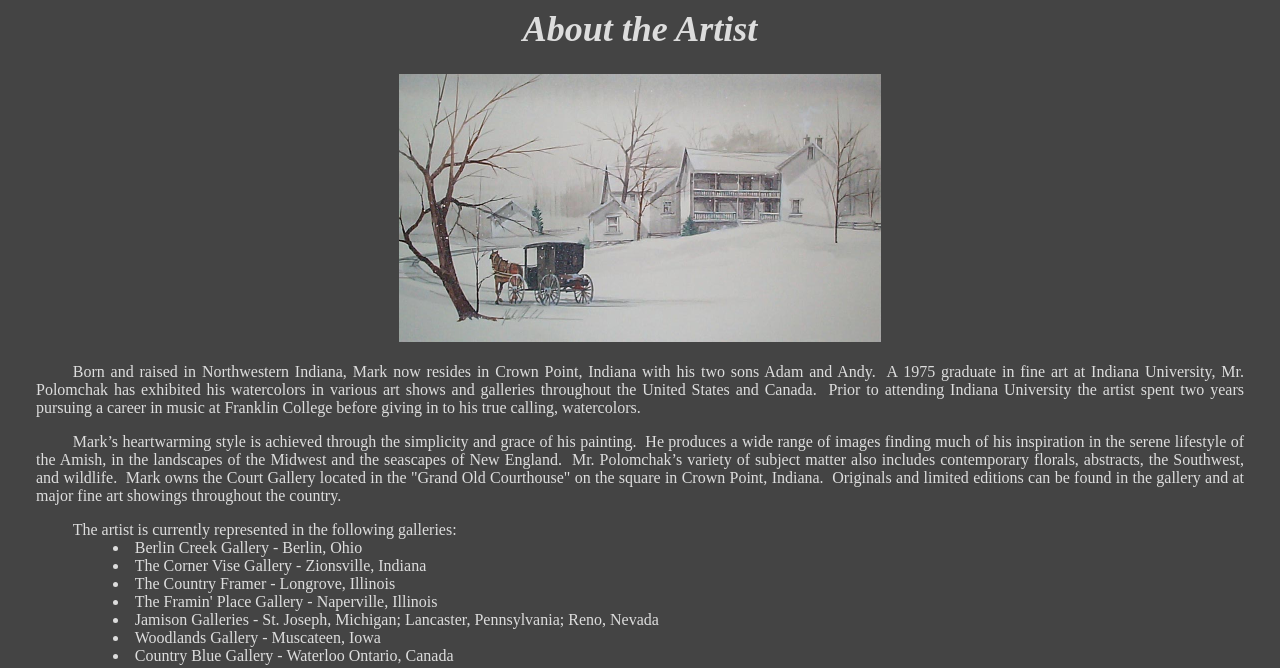Consider the image and give a detailed and elaborate answer to the question: 
How many galleries are listed on the webpage?

The webpage lists four galleries: The Country Framer, Jamison Galleries, Woodlands Gallery, and Country Blue Gallery, which can be inferred from the static text elements.